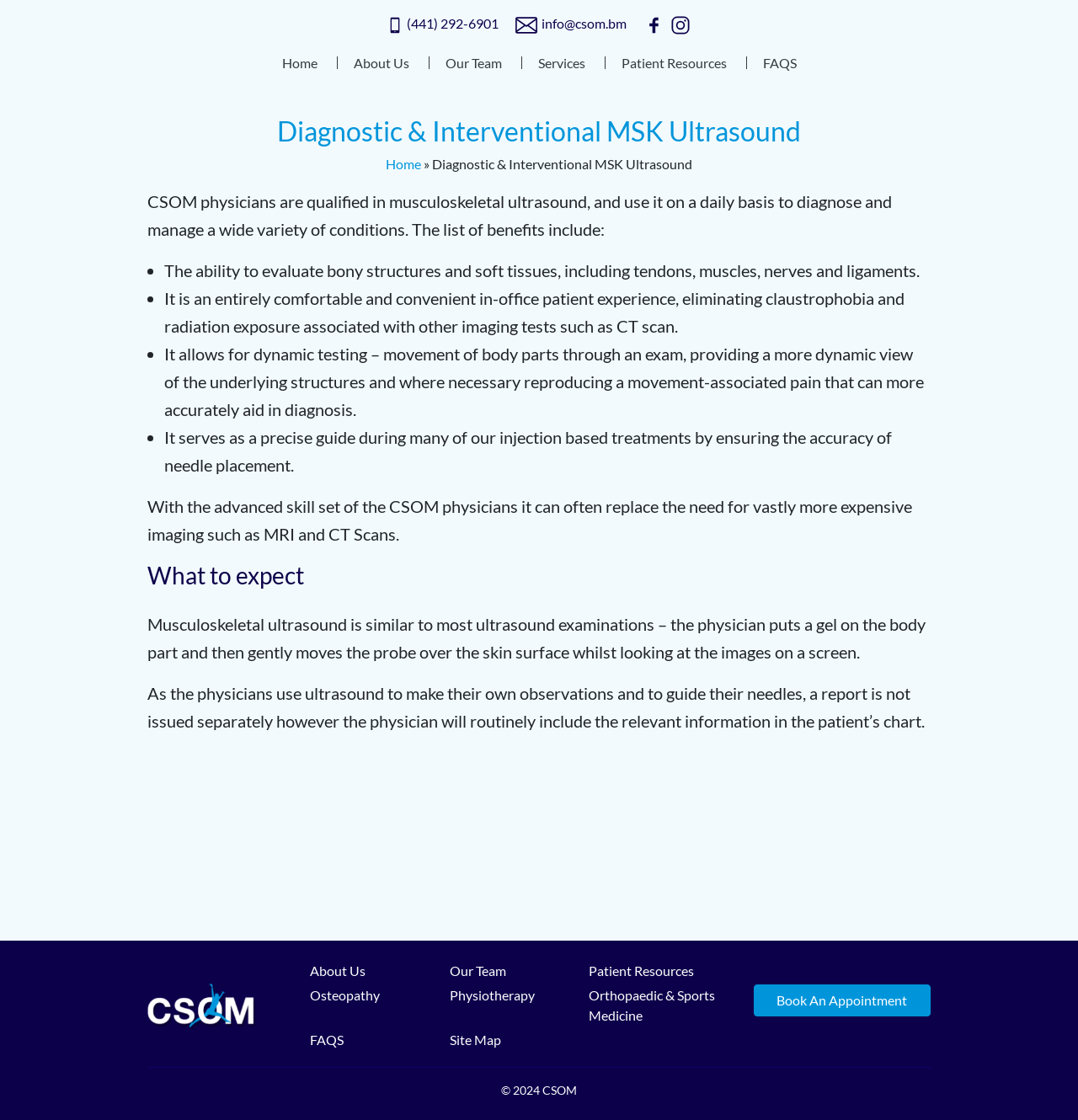Highlight the bounding box coordinates of the region I should click on to meet the following instruction: "Book an appointment".

[0.699, 0.879, 0.863, 0.908]